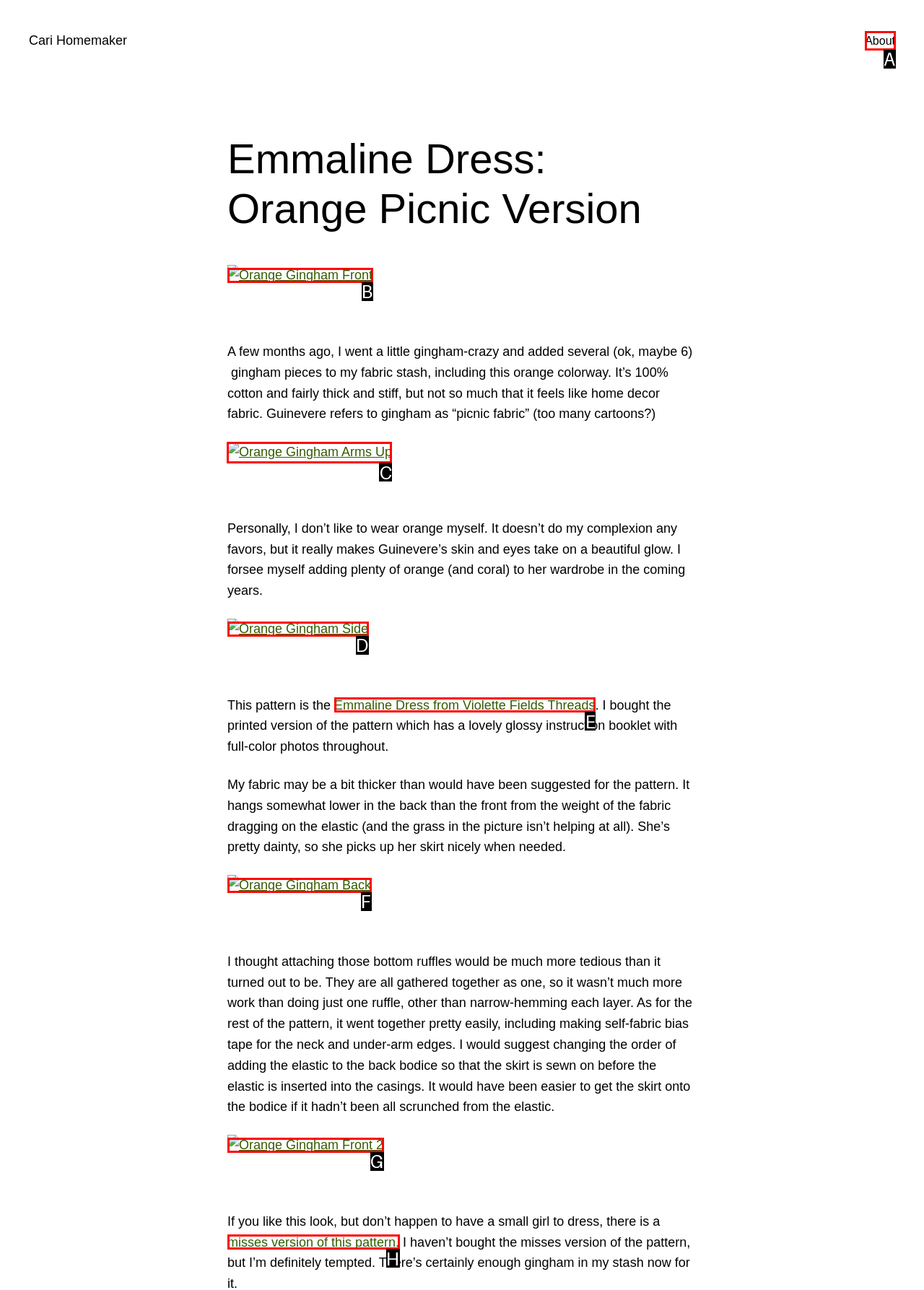Which option should be clicked to complete this task: Click on the 'Orange Gingham Arms Up' link
Reply with the letter of the correct choice from the given choices.

C